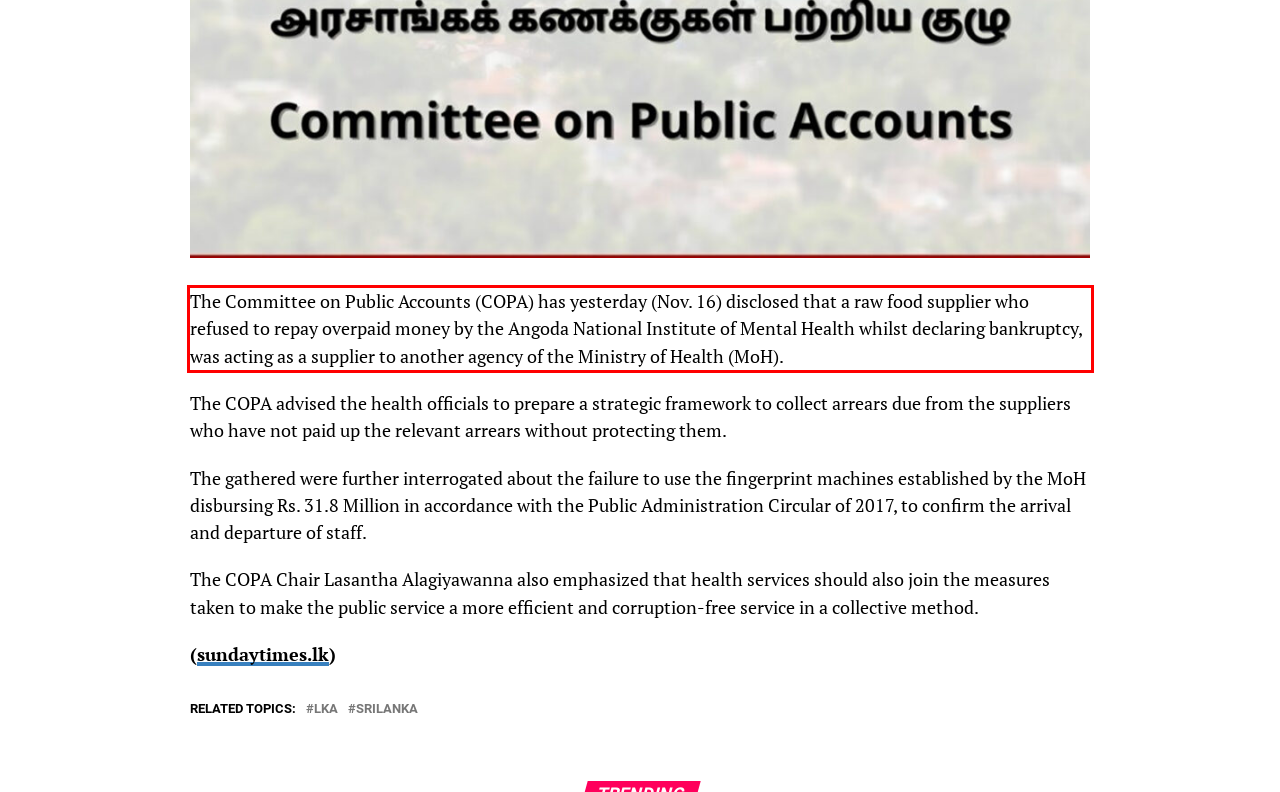Within the screenshot of the webpage, there is a red rectangle. Please recognize and generate the text content inside this red bounding box.

The Committee on Public Accounts (COPA) has yesterday (Nov. 16) disclosed that a raw food supplier who refused to repay overpaid money by the Angoda National Institute of Mental Health whilst declaring bankruptcy, was acting as a supplier to another agency of the Ministry of Health (MoH).